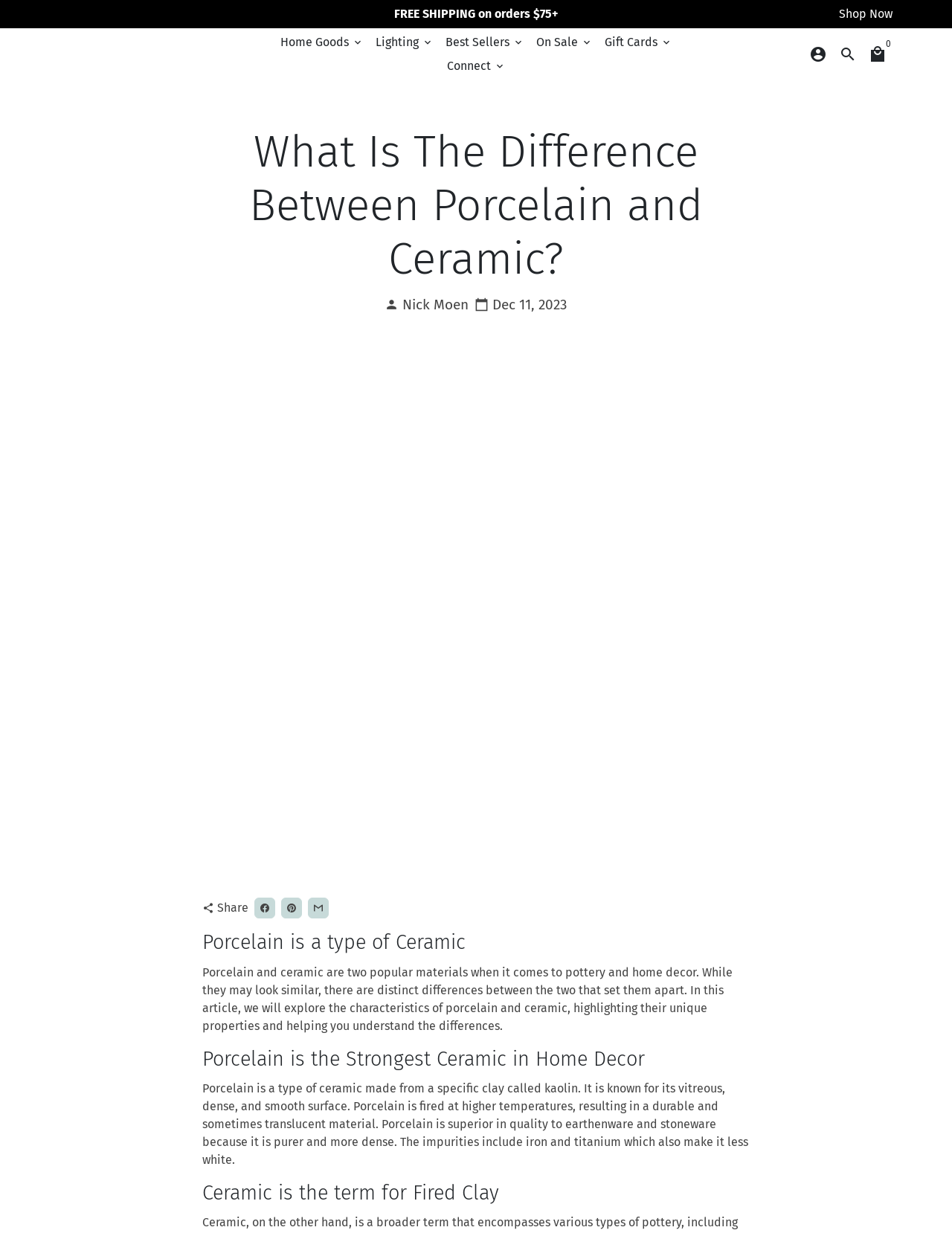What is the purpose of this article?
Answer the question in as much detail as possible.

The article aims to explore the characteristics of porcelain and ceramic, highlighting their unique properties and helping readers understand the differences between the two materials.